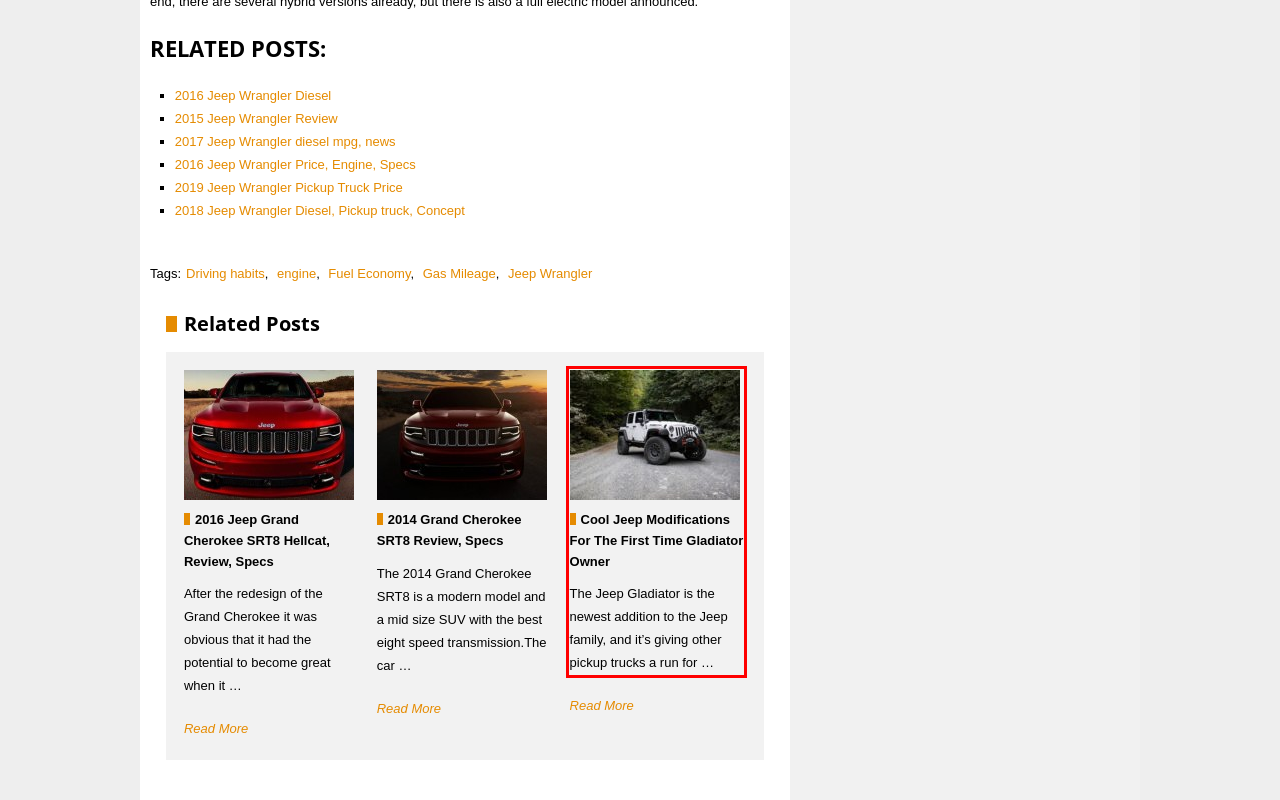With the given screenshot of a webpage, locate the red rectangle bounding box and extract the text content using OCR.

The Jeep Gladiator is the newest addition to the Jeep family, and it’s giving other pickup trucks a run for …